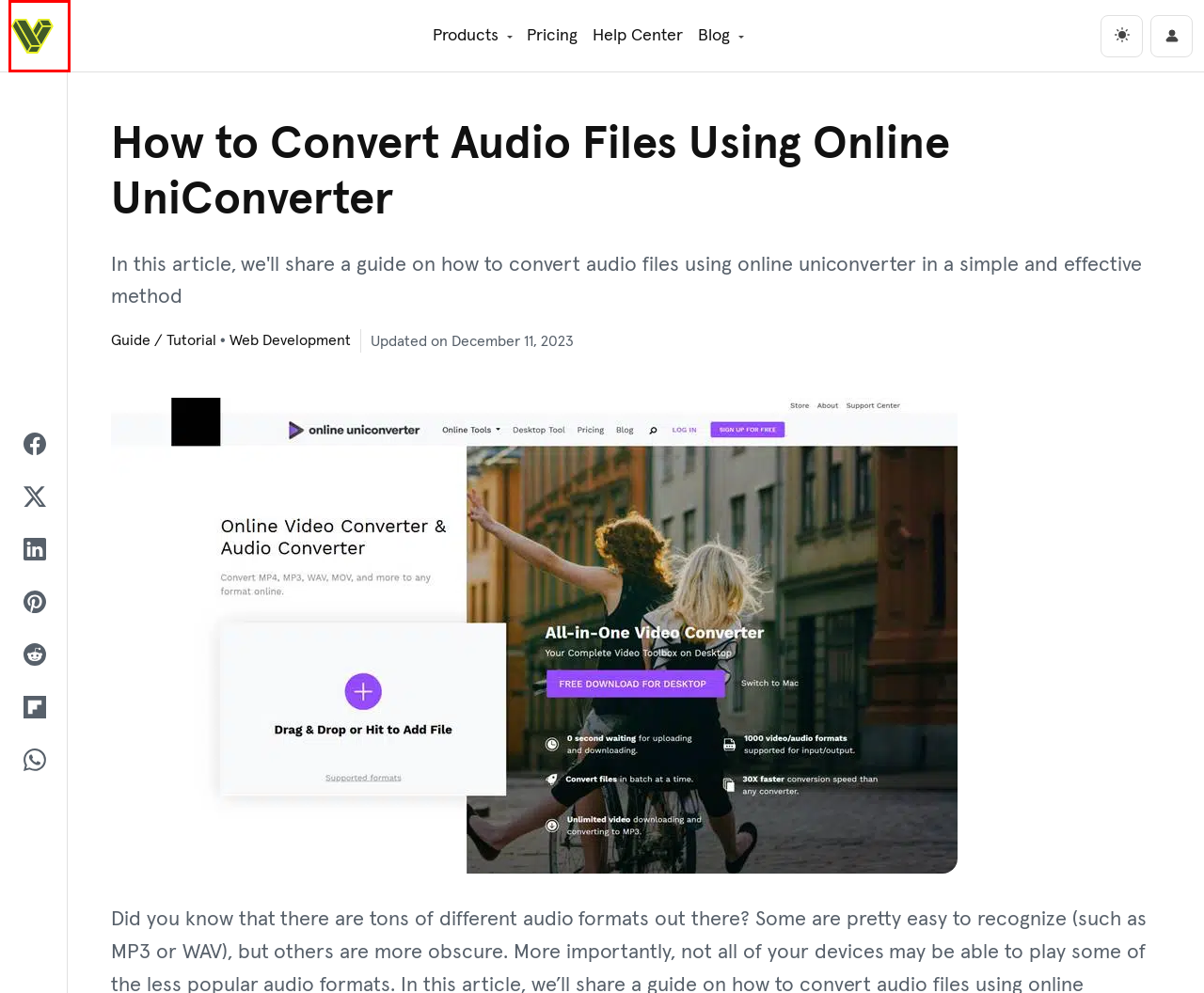Examine the screenshot of a webpage with a red bounding box around a specific UI element. Identify which webpage description best matches the new webpage that appears after clicking the element in the red bounding box. Here are the candidates:
A. Guide / Tutorial Archives - Visualmodo Blog Posts Category
B. Web Development Archives - Visualmodo Blog Category
C. Blog - Web Design & Development Magazine by Visualmodo
D. Account Dashboard - Visualmodo WordPress Themes
E. Premium WordPress Themes & Websites Builders - Visualmodo
F. Visualmodo - WordPress Themes, Plugins & Templates That Works
G. Buy WordPress Themes, Templates & Plugins - Visualmodo Pricing
H. Docs Archive - Visualmodo

F